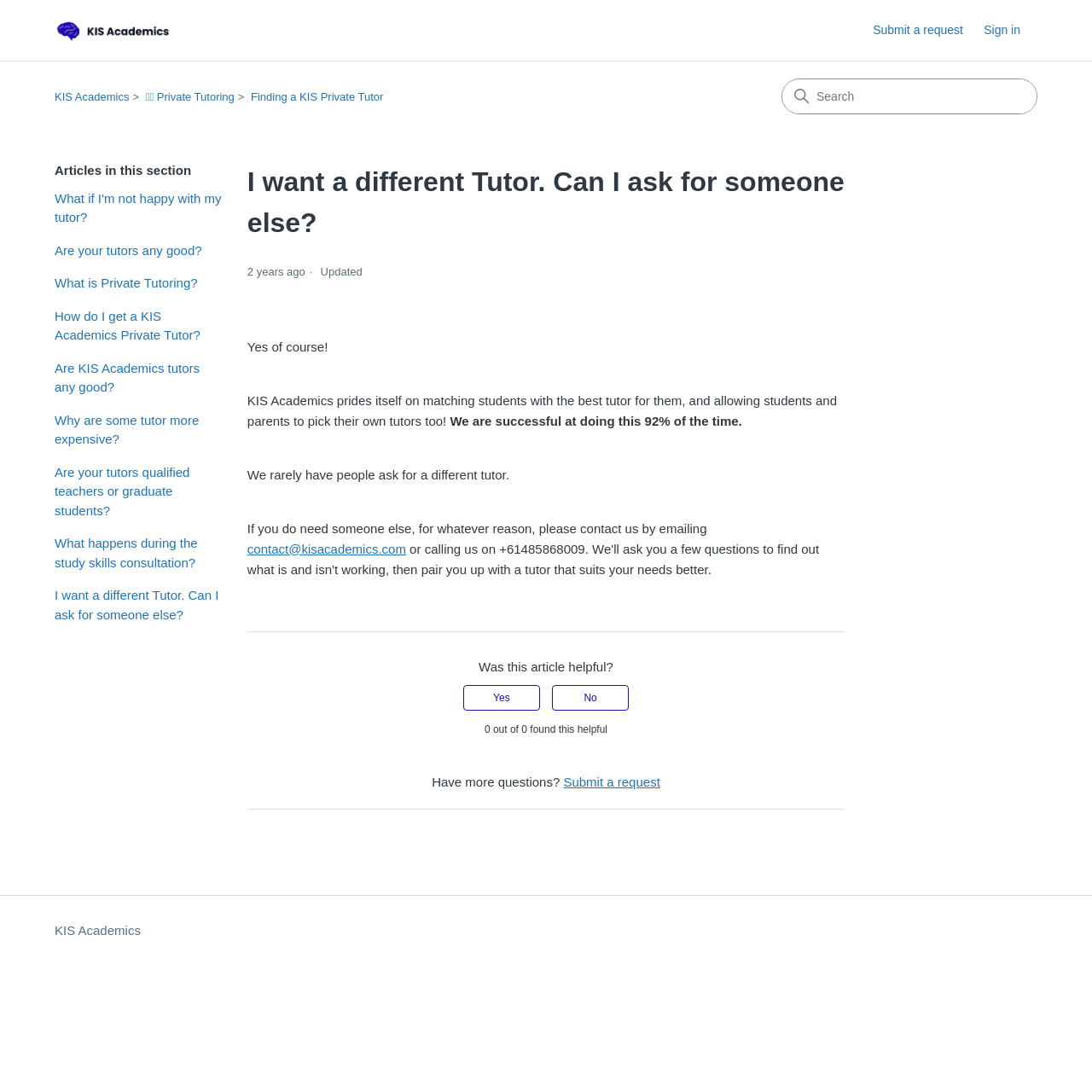Determine the bounding box coordinates of the element's region needed to click to follow the instruction: "Go to KIS Academics home page". Provide these coordinates as four float numbers between 0 and 1, formatted as [left, top, right, bottom].

[0.05, 0.013, 0.16, 0.042]